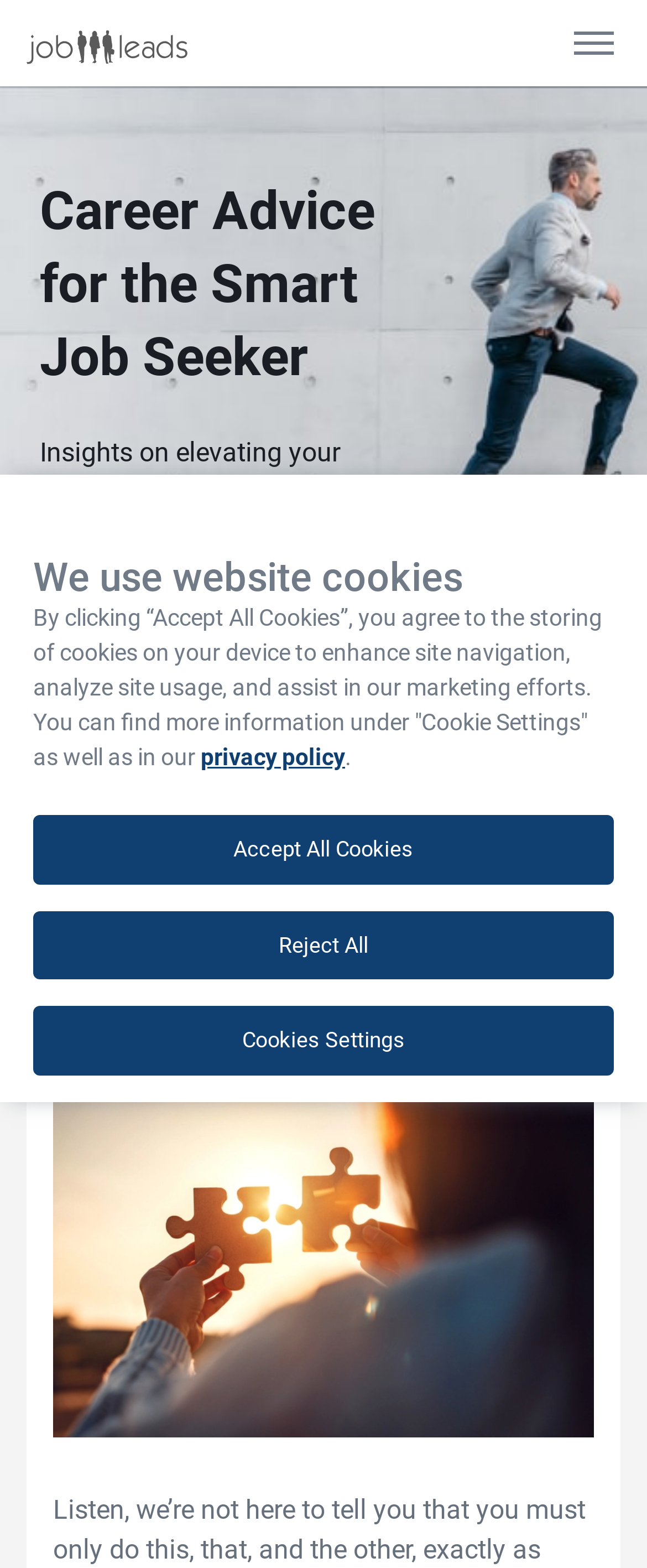What is the image above the blog post title?
Provide a short answer using one word or a brief phrase based on the image.

Hero